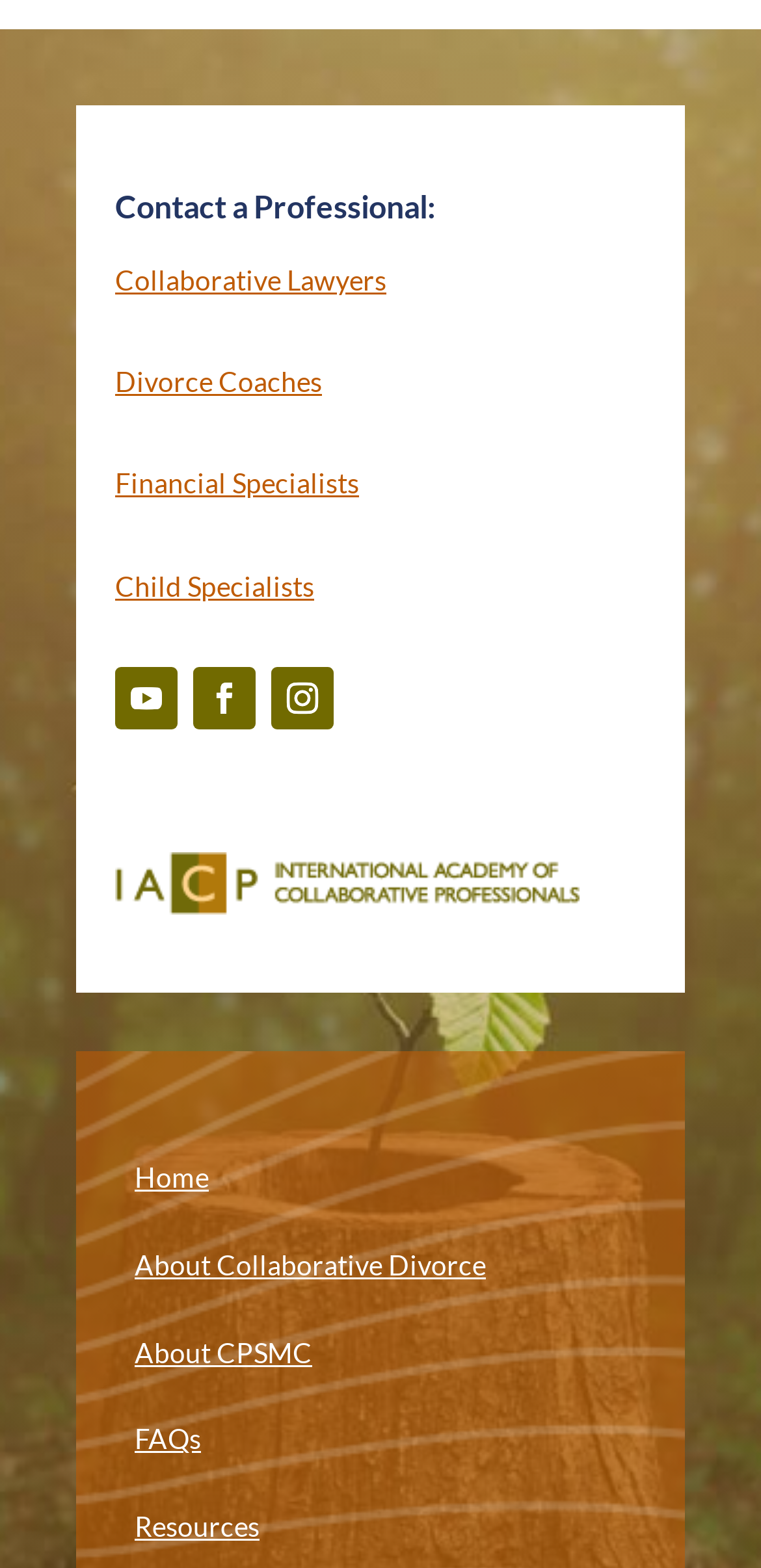Use one word or a short phrase to answer the question provided: 
What is the last resource listed?

Resources